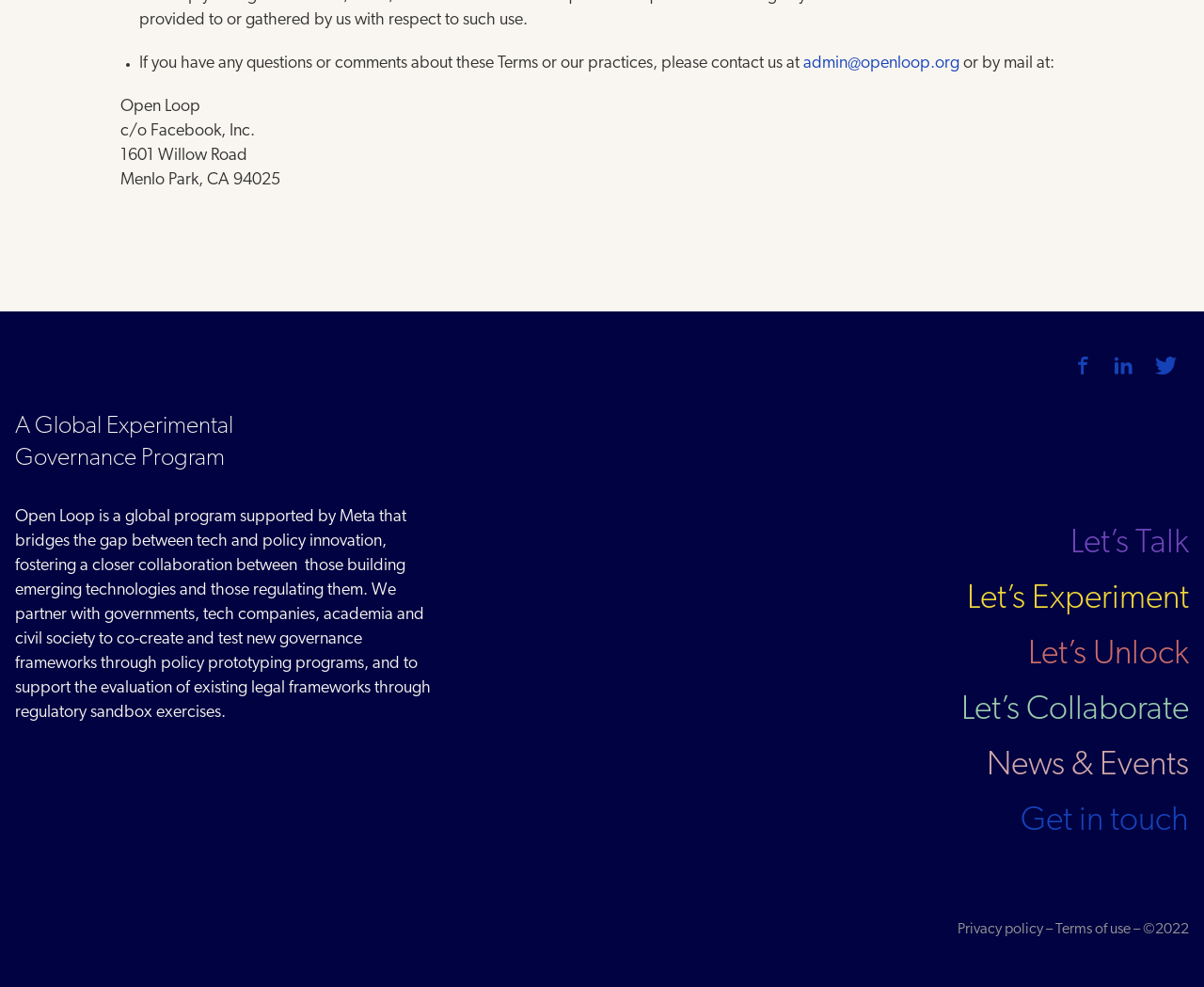Identify the bounding box coordinates of the region I need to click to complete this instruction: "Explore the 'Dungeon Crawl Stone Soup' category".

None